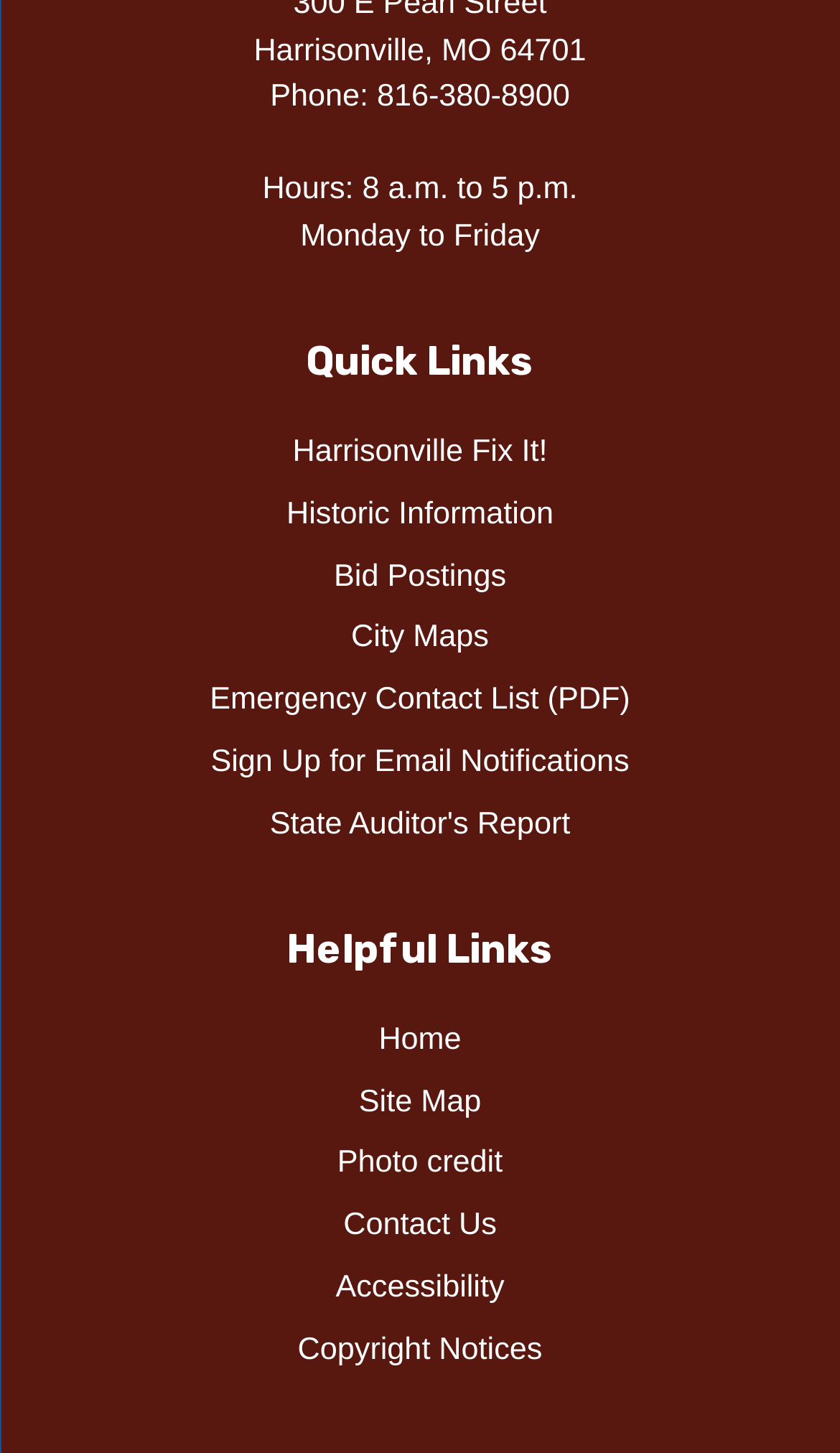How many links are there under the 'Helpful Links' region?
Utilize the image to construct a detailed and well-explained answer.

I counted the number of links under the 'Helpful Links' region, which is located at the bottom of the webpage, and found that there are 6 links.